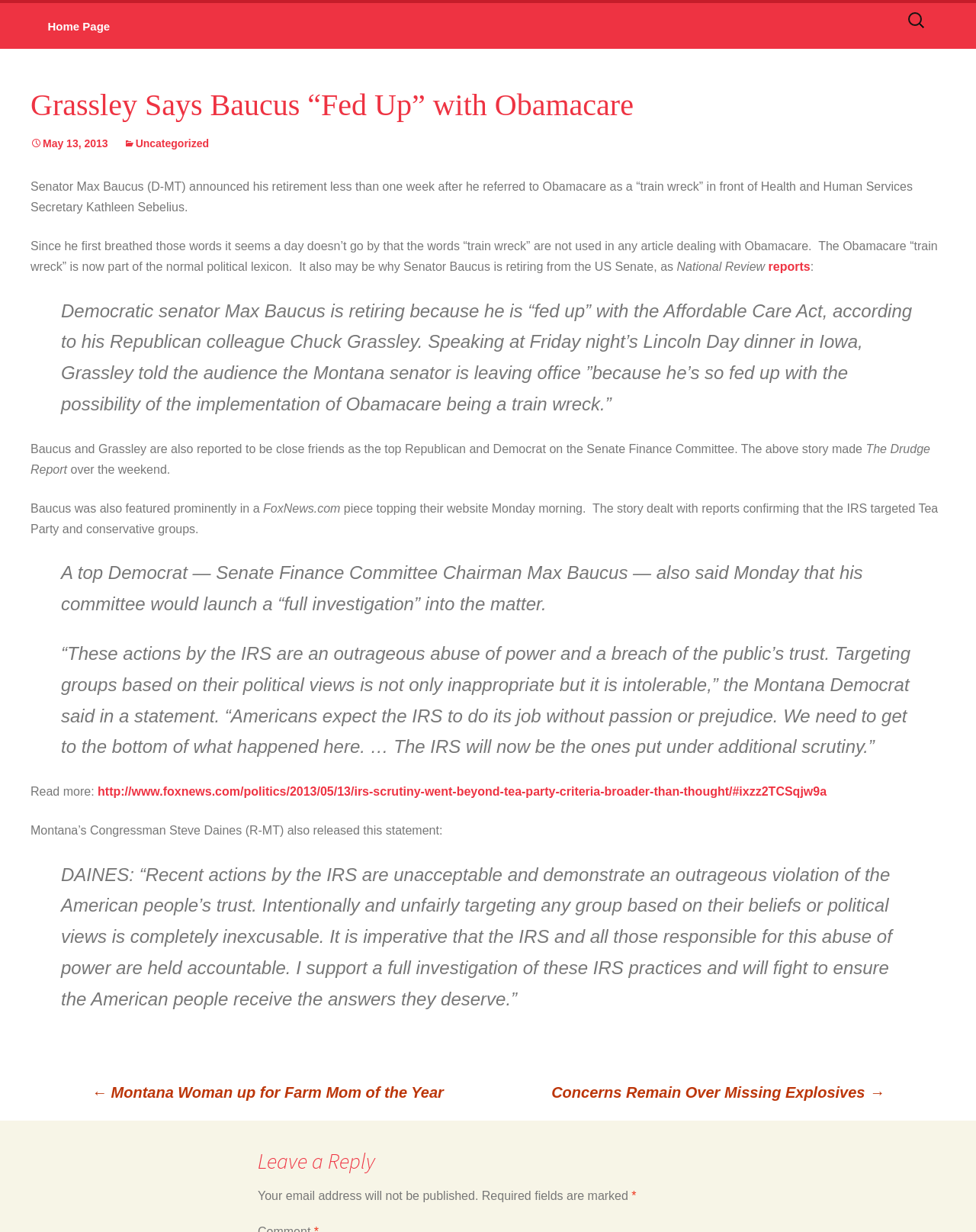Please determine the bounding box coordinates of the area that needs to be clicked to complete this task: 'Follow TexMat Research on LinkedIn'. The coordinates must be four float numbers between 0 and 1, formatted as [left, top, right, bottom].

None